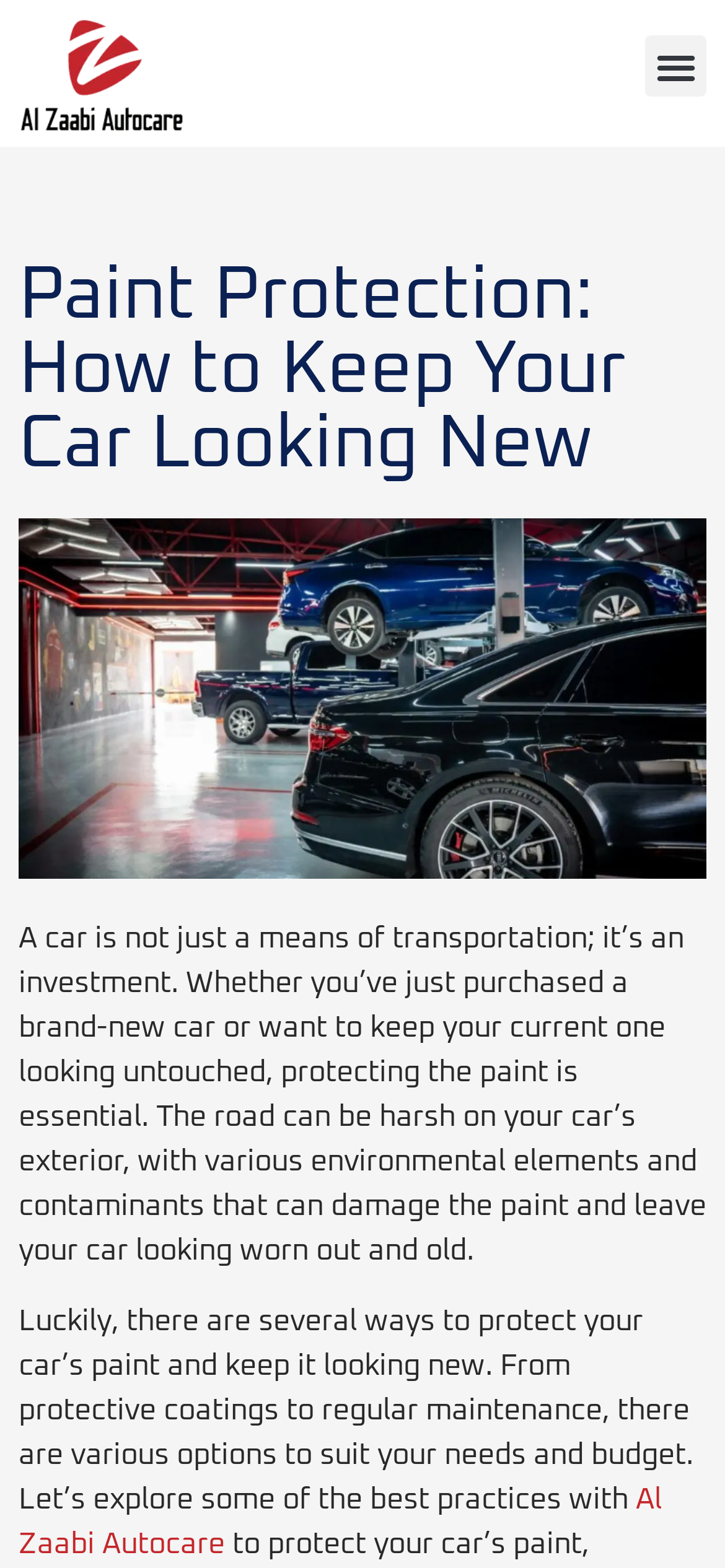Please analyze the image and provide a thorough answer to the question:
What is the relationship between Al Zaabi Autocare and the webpage content?

The webpage mentions Al Zaabi Autocare as a trusted provider of quality PPF services, which suggests that the webpage content is related to the services offered by Al Zaabi Autocare.